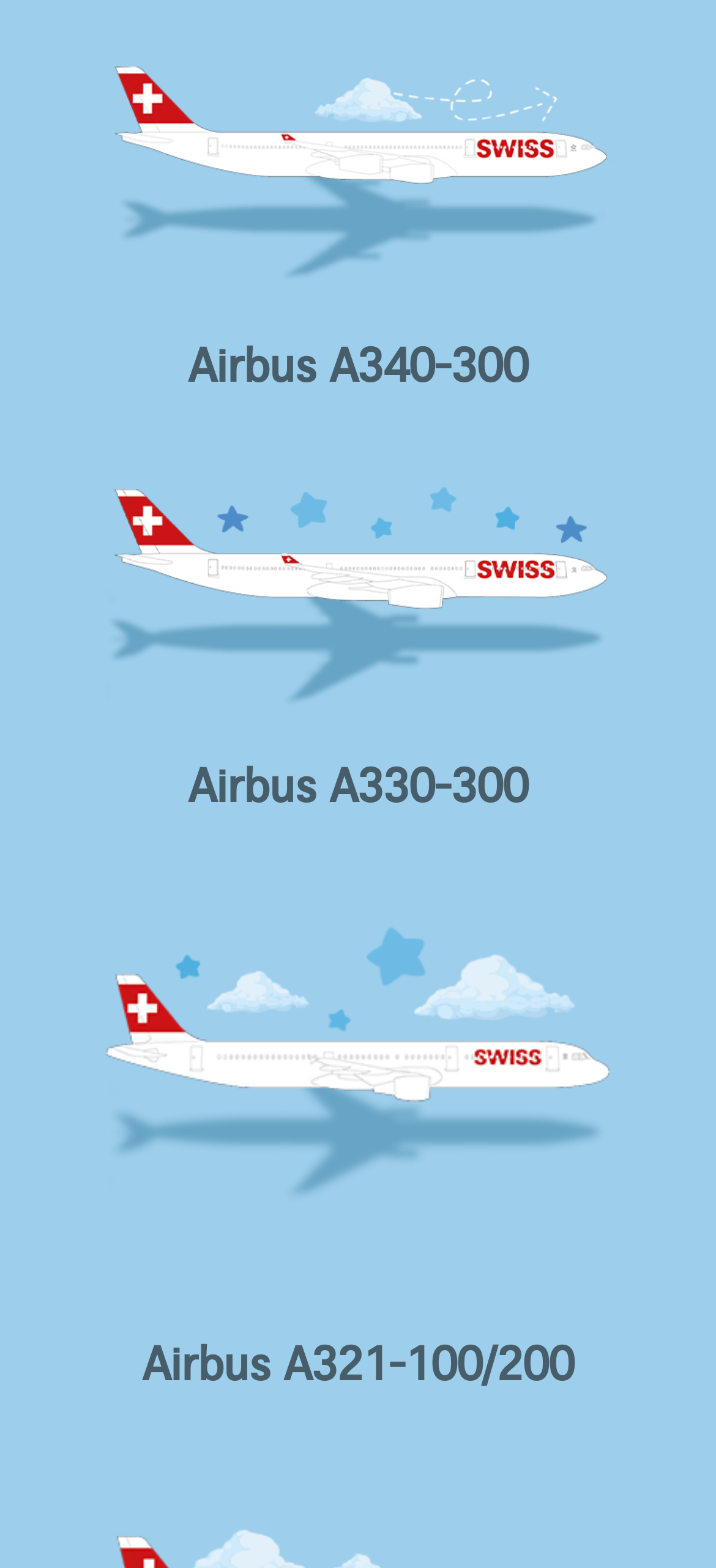Using a single word or phrase, answer the following question: 
What is the position of the image related to Airbus A330-300?

Below the heading